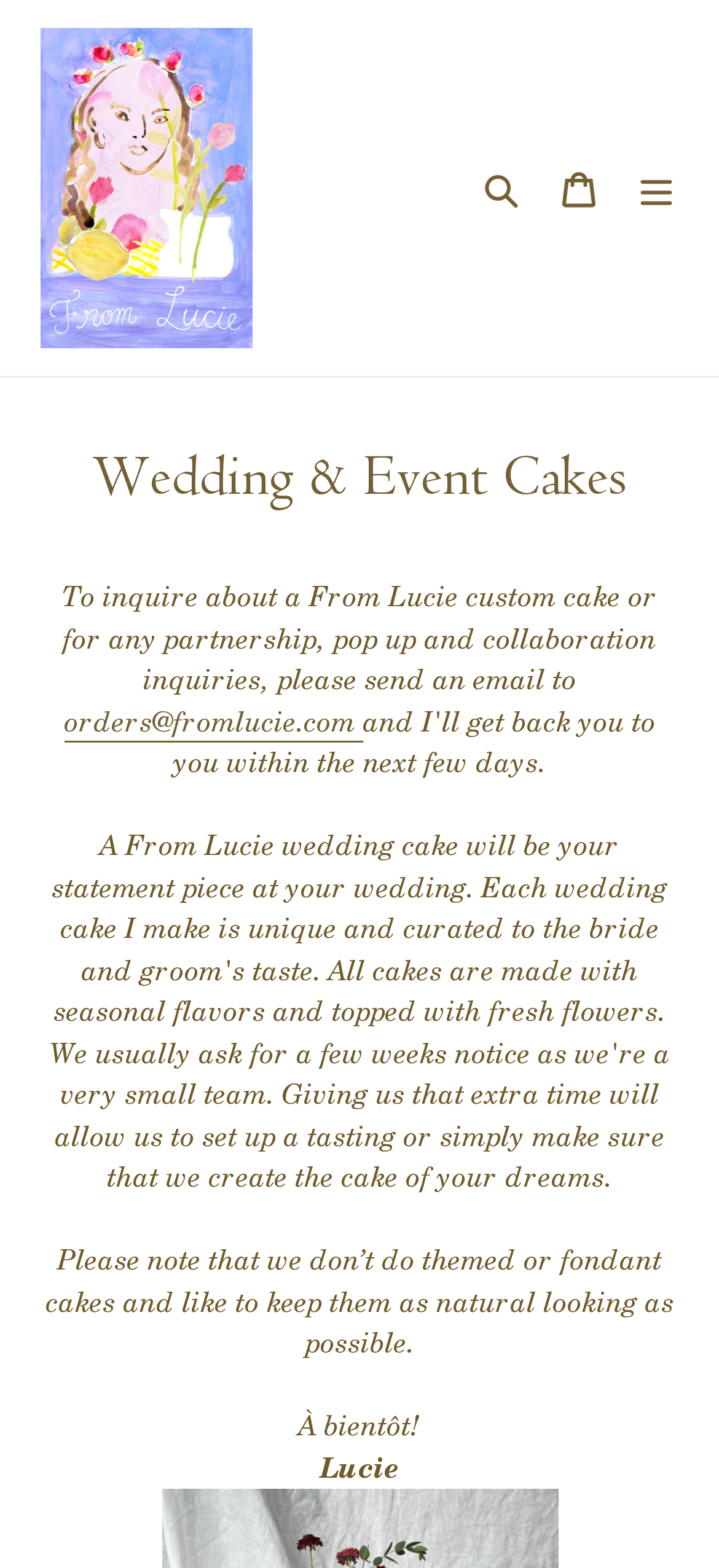Carefully examine the image and provide an in-depth answer to the question: What is the name of the website?

The name of the website can be determined by looking at the top-left corner of the webpage, where the logo 'From Lucie' is displayed, and also by checking the link 'From Lucie' at the top of the page.